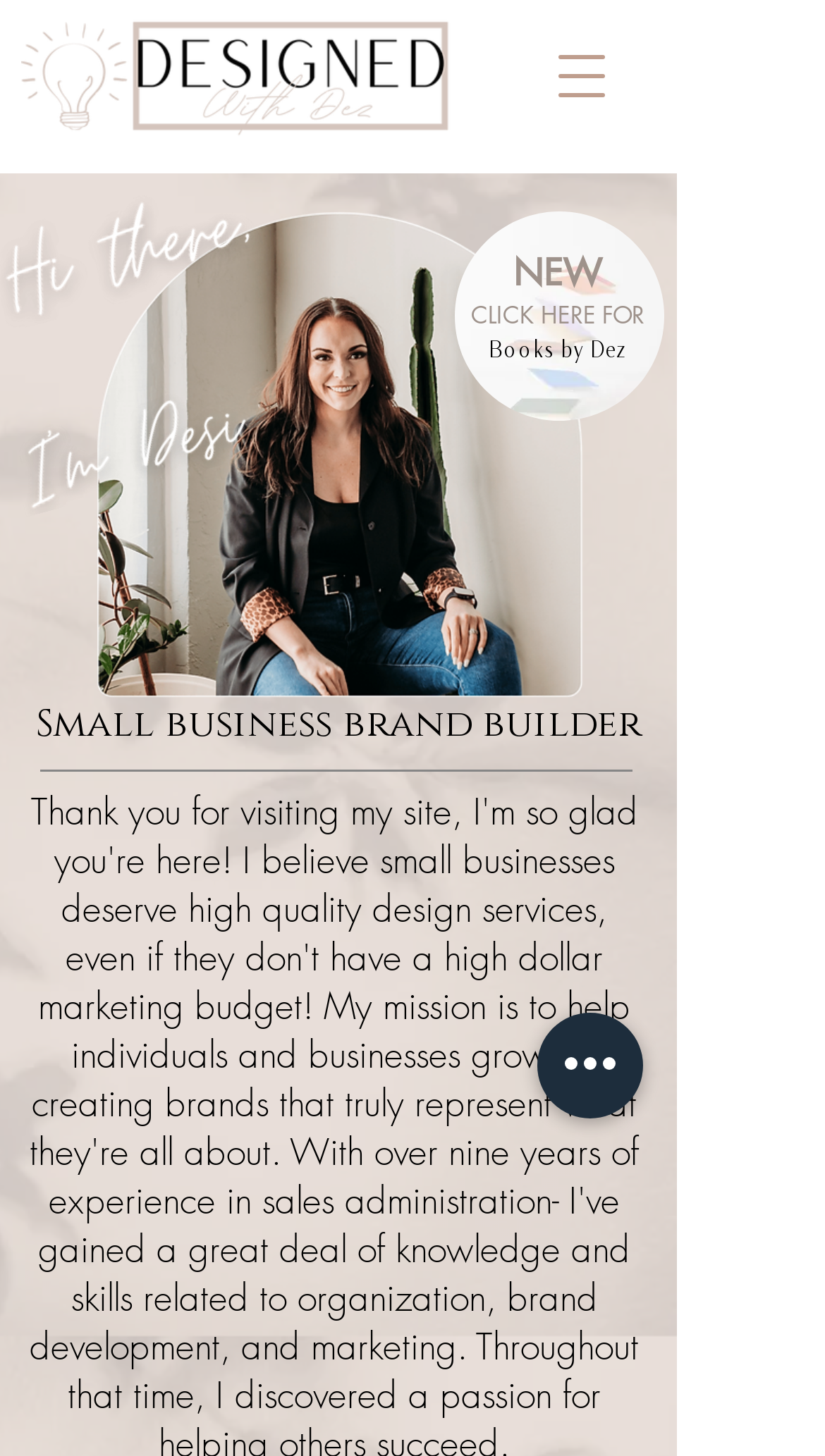What is the theme of the books written by Dez?
Please provide a comprehensive answer based on the details in the screenshot.

The link 'CLICK HERE FOR Books by Dez' suggests that Dez has written books, and the heading 'Small business brand builder' implies that the theme of these books is related to small businesses.